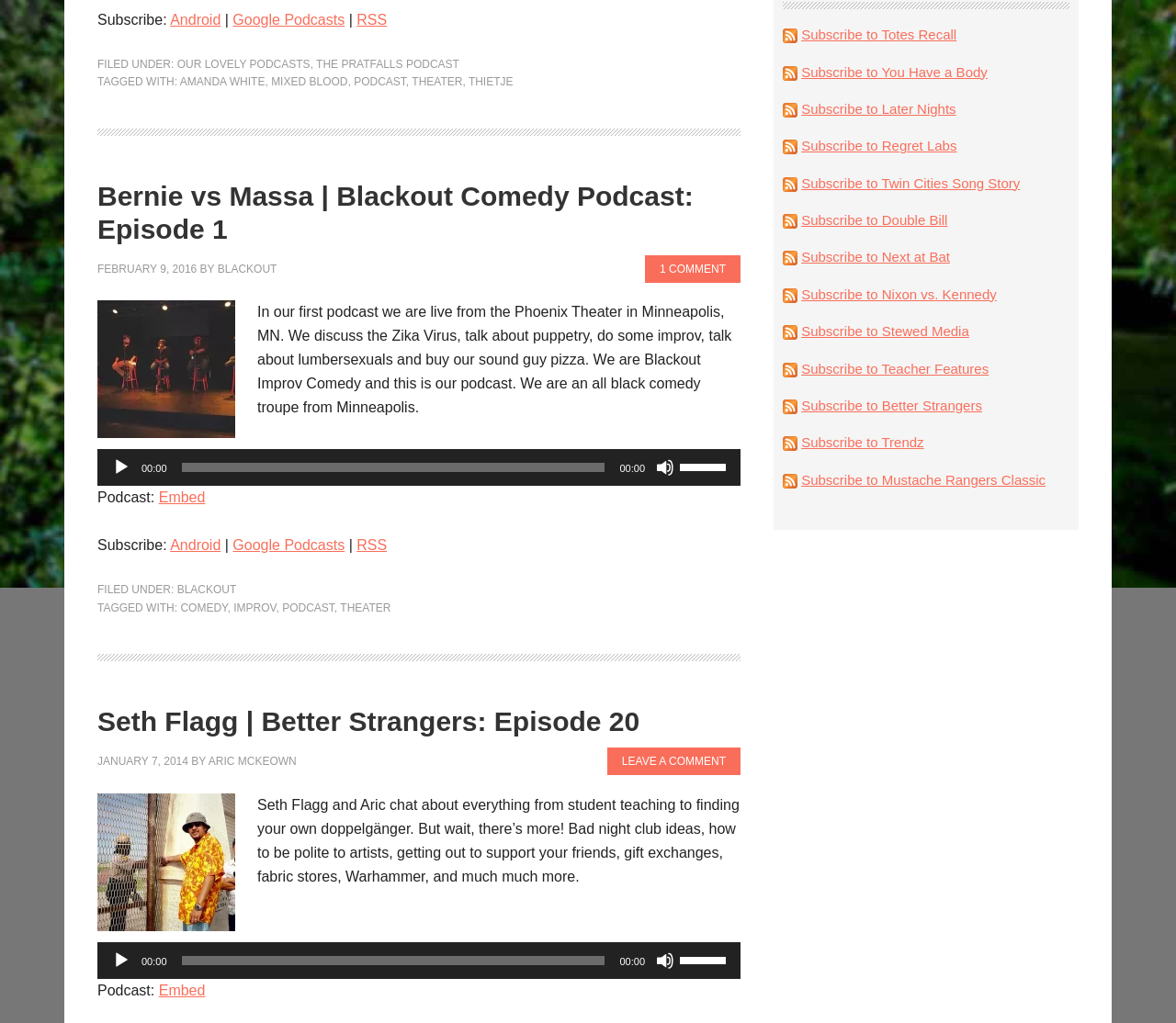Identify the bounding box for the UI element described as: "Subscribe to Better Strangers". The coordinates should be four float numbers between 0 and 1, i.e., [left, top, right, bottom].

[0.681, 0.389, 0.835, 0.404]